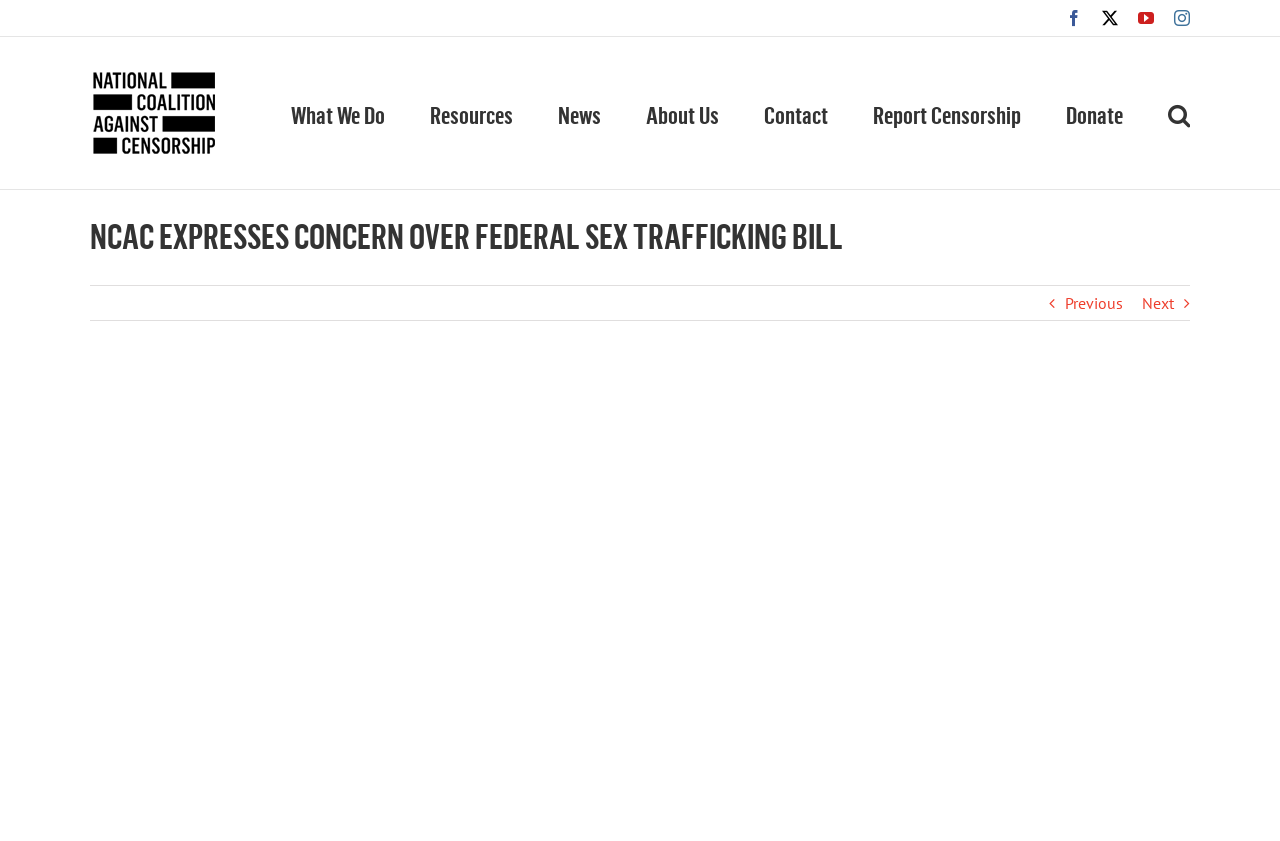Describe all significant elements and features of the webpage.

The webpage is about the National Coalition Against Censorship (NCAC) expressing concern over federal legislation that threatens free speech. 

At the top right corner, there are four social media links: Facebook, X, YouTube, and Instagram. Below these links, there is a logo of the National Coalition Against Censorship, which is an image. 

To the right of the logo, there is a main menu navigation bar with five links: What We Do, Resources, News, About Us, and Report Censorship. The navigation bar is followed by a static text "Contact" and a link to "Donate". At the far right, there is a search button.

Below the navigation bar, there is a page title bar with a heading that reads "NCAC EXPRESSES CONCERN OVER FEDERAL SEX TRAFFICKING BILL". This heading is centered at the top of the page. 

At the bottom of the page title bar, there are two links: "Previous" and "Next", which are likely for pagination.